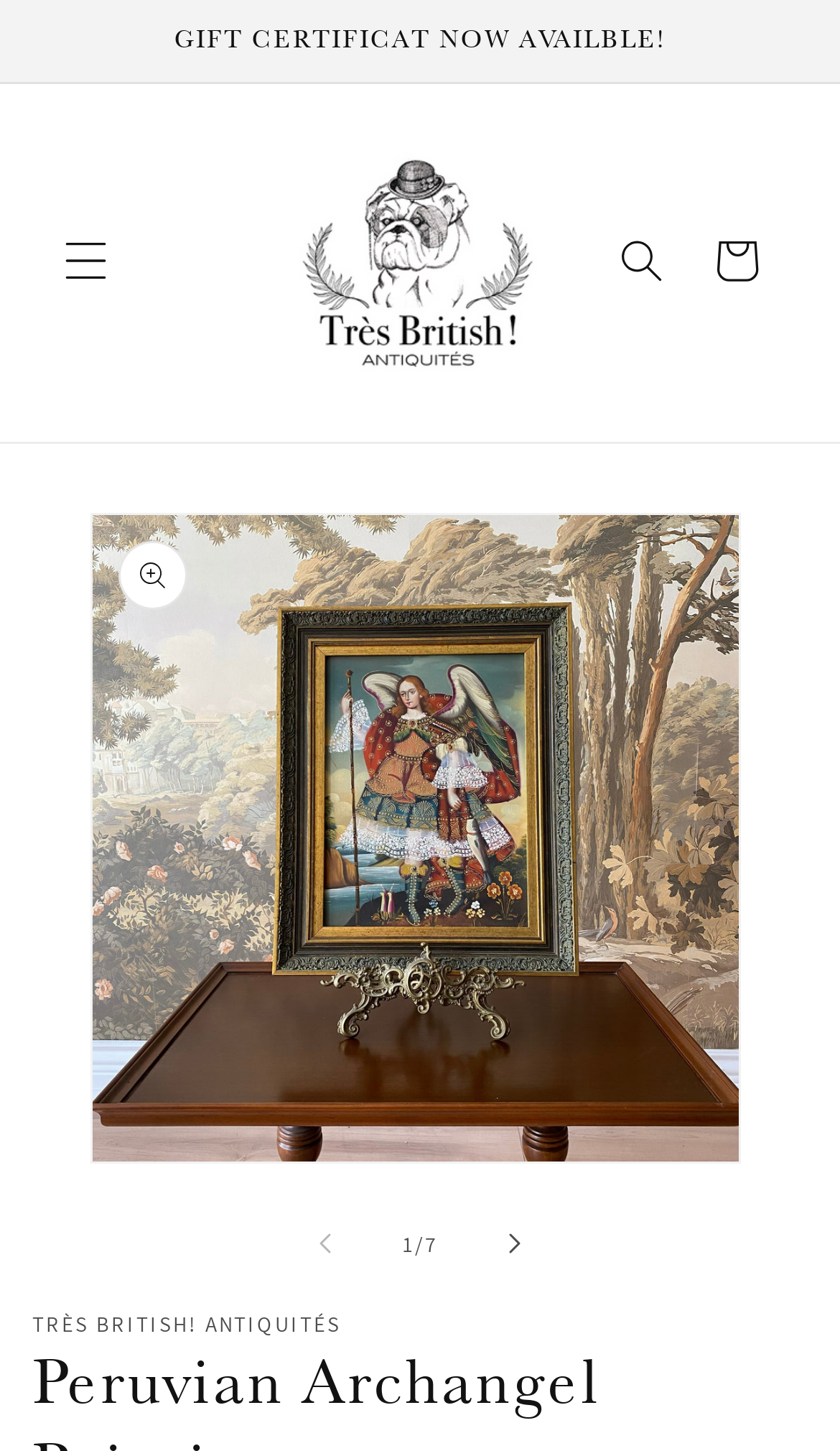Provide the bounding box coordinates of the HTML element described as: "parent_node: Cart". The bounding box coordinates should be four float numbers between 0 and 1, i.e., [left, top, right, bottom].

[0.287, 0.058, 0.708, 0.301]